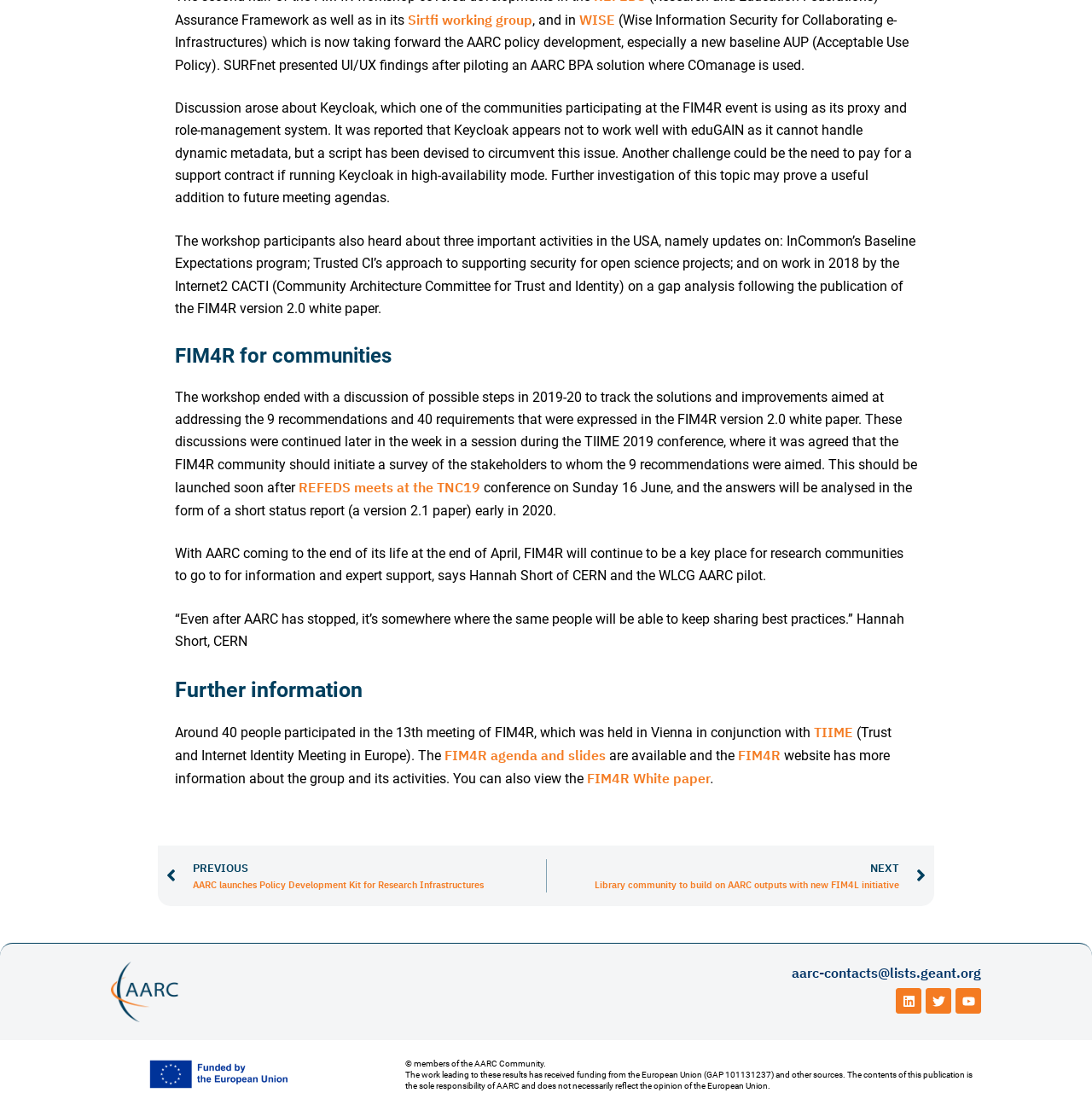Give a succinct answer to this question in a single word or phrase: 
What is the topic of the workshop discussed in the webpage?

FIM4R